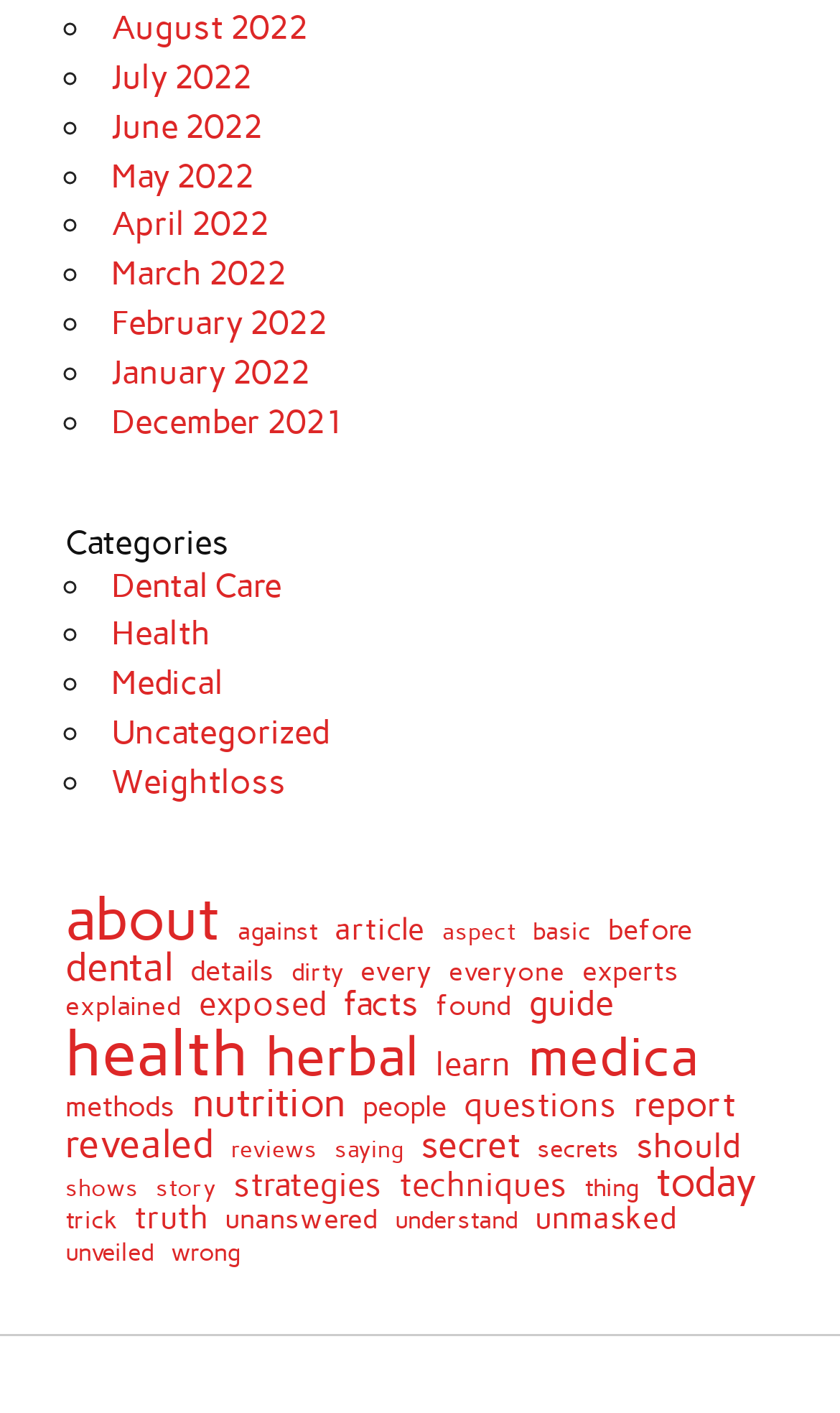Highlight the bounding box of the UI element that corresponds to this description: "April 2022".

[0.132, 0.145, 0.319, 0.173]